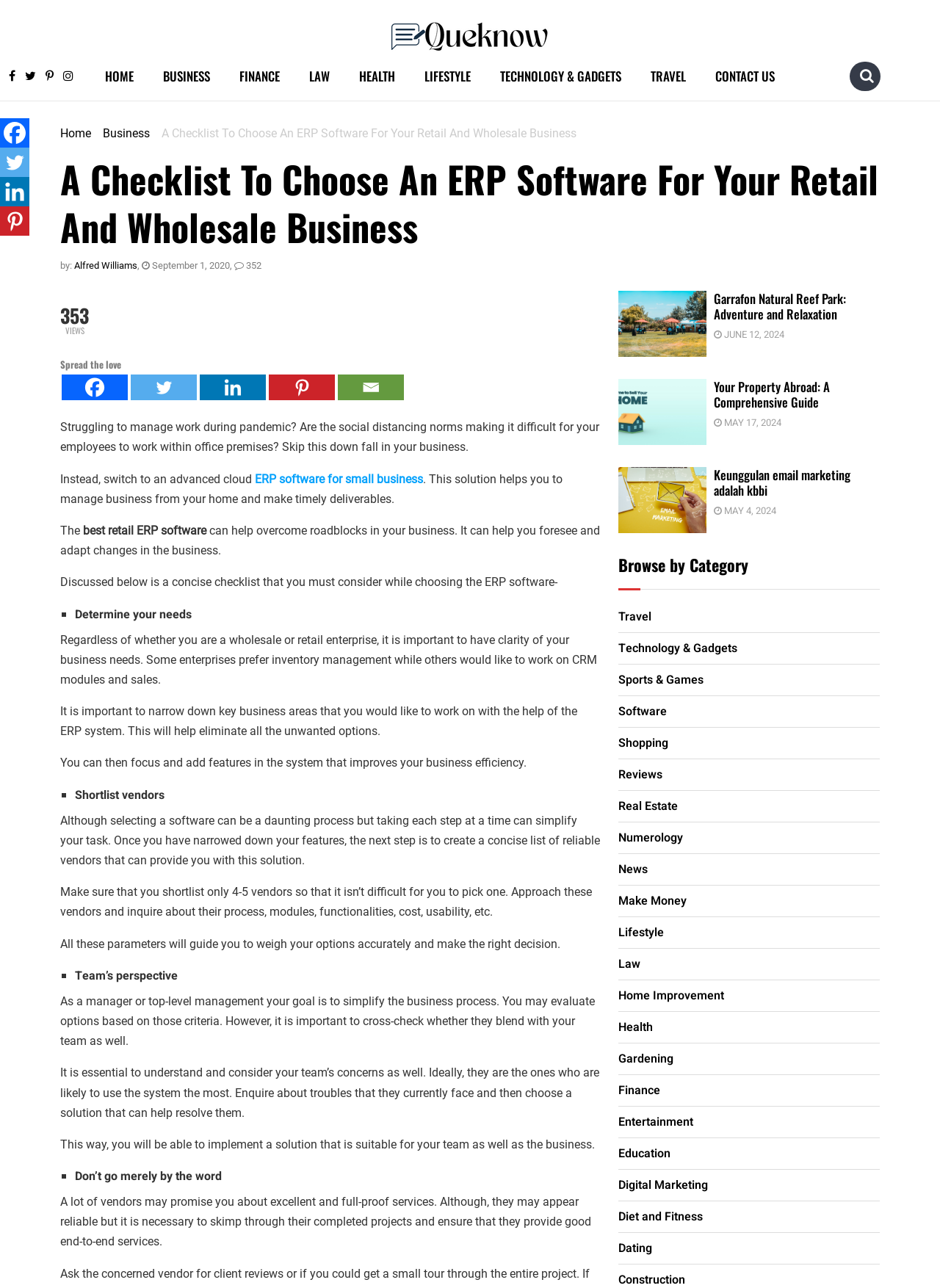Please extract the webpage's main title and generate its text content.

A Checklist To Choose An ERP Software For Your Retail And Wholesale Business